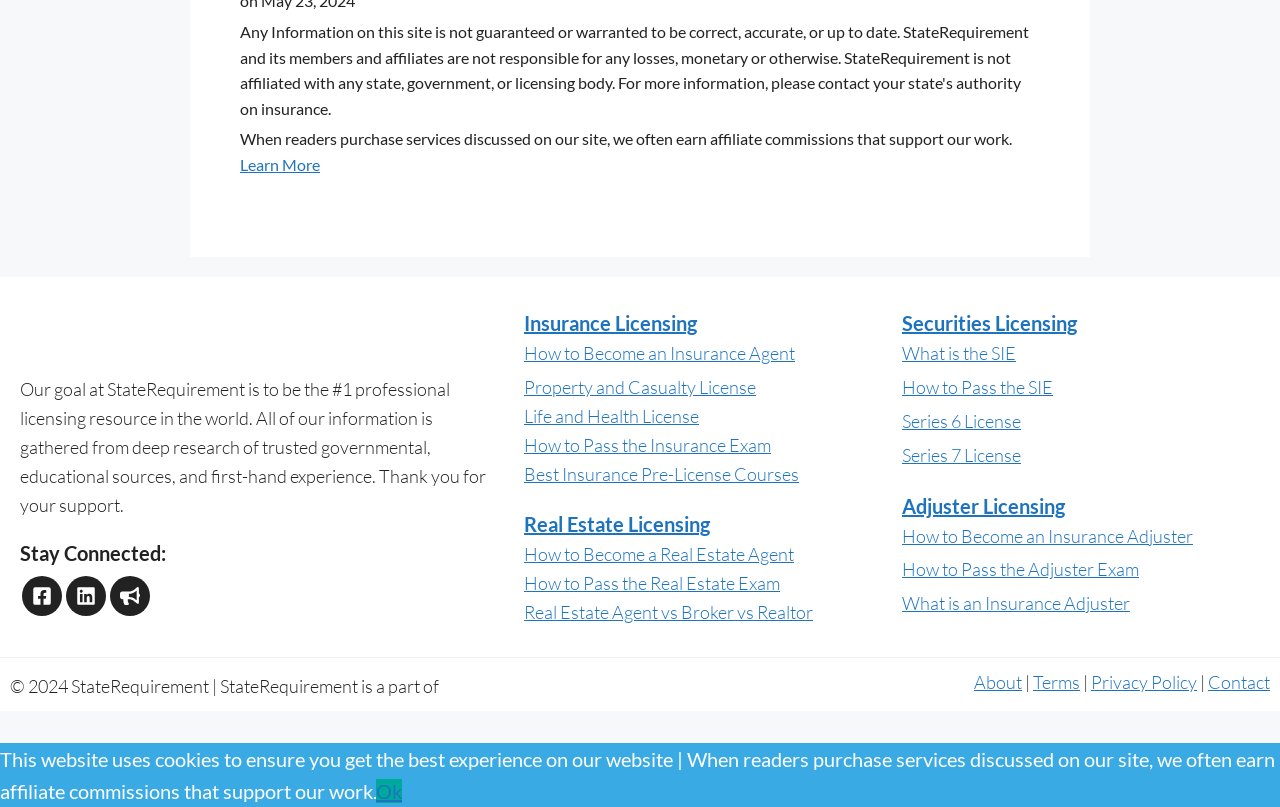What is the purpose of the affiliate commissions earned by StateRequirement?
Please provide a comprehensive and detailed answer to the question.

The purpose of the affiliate commissions earned by StateRequirement is mentioned in the StaticText element with the text 'When readers purchase services discussed on our site, we often earn affiliate commissions that support our work.' which is located at the top of the webpage.